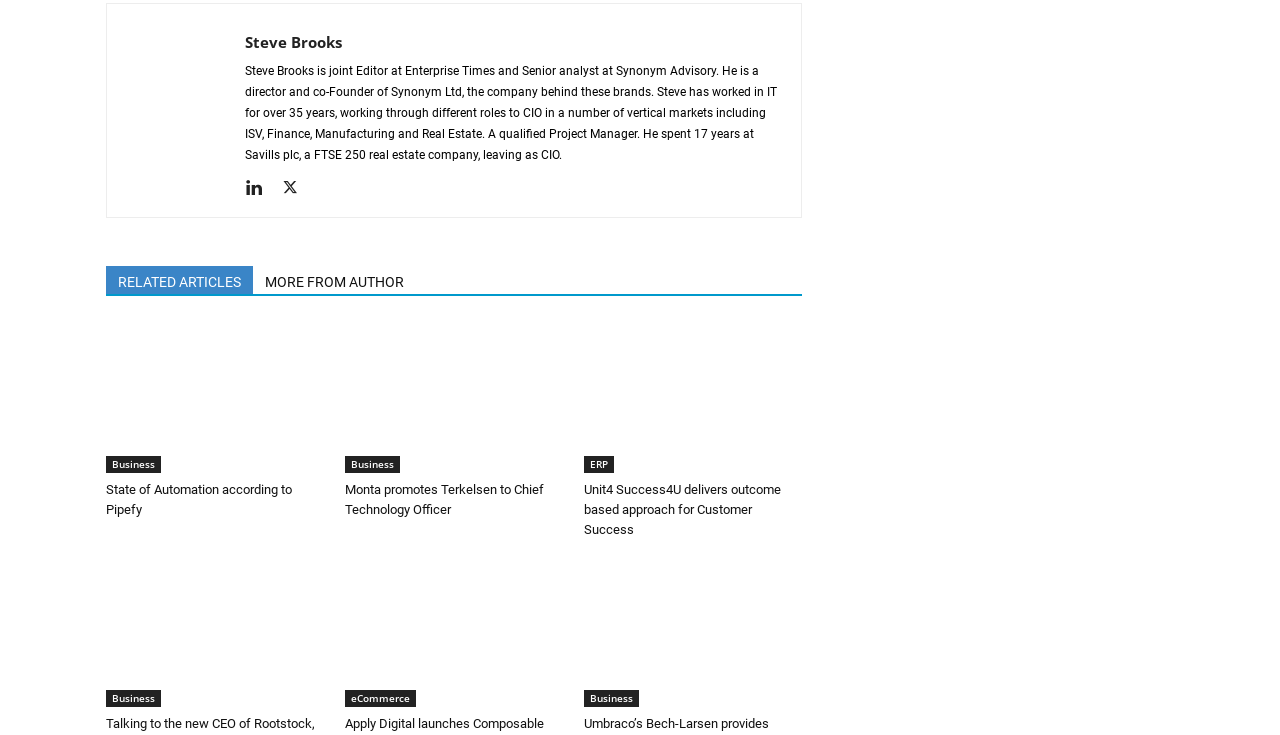Locate the bounding box coordinates of the clickable element to fulfill the following instruction: "View the image of Businessman Automation". Provide the coordinates as four float numbers between 0 and 1 in the format [left, top, right, bottom].

[0.083, 0.439, 0.253, 0.644]